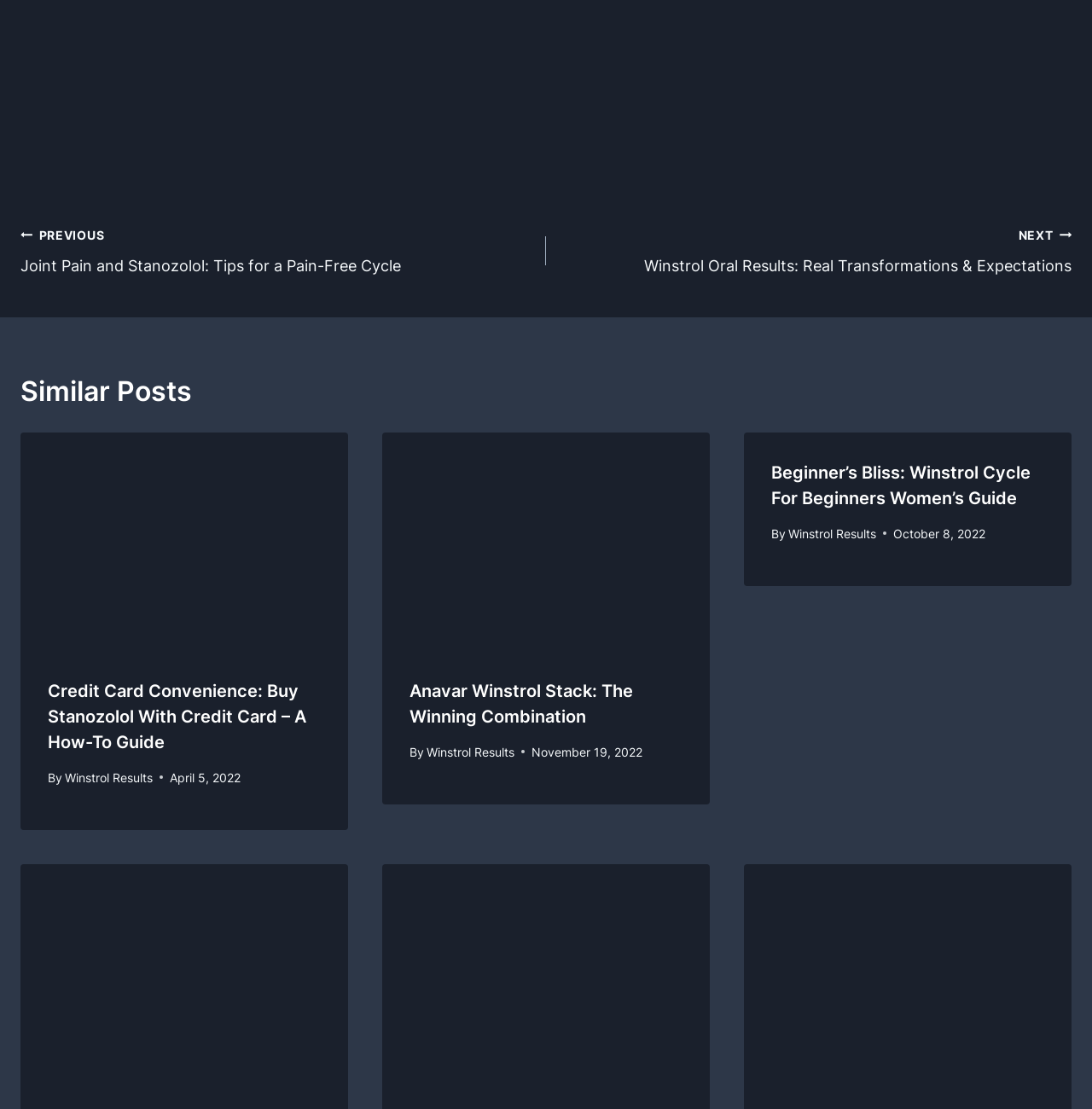Reply to the question with a brief word or phrase: What is the title of the first post?

Post Navigation